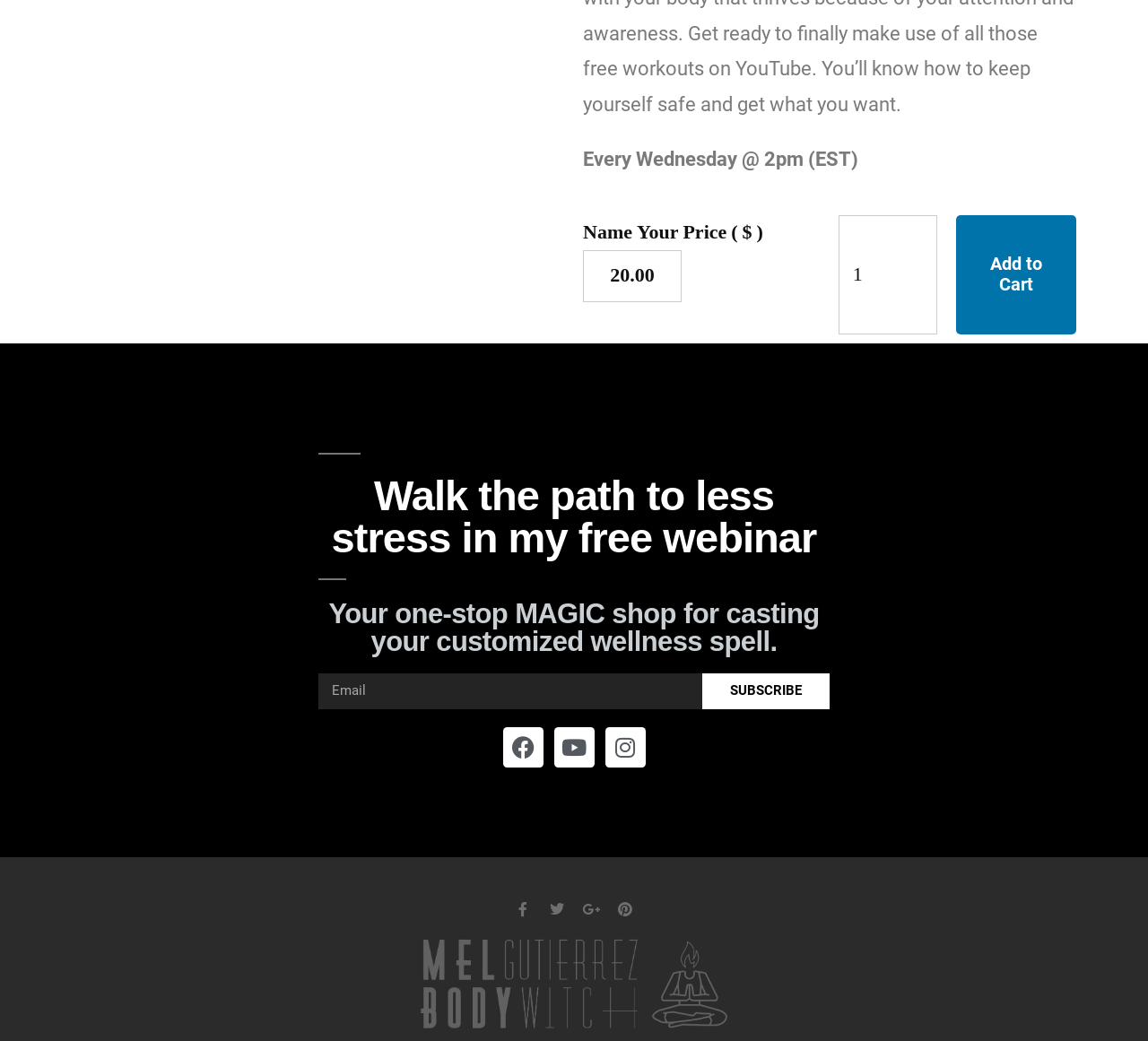Provide the bounding box coordinates of the UI element that matches the description: "Facebook".

[0.438, 0.698, 0.473, 0.737]